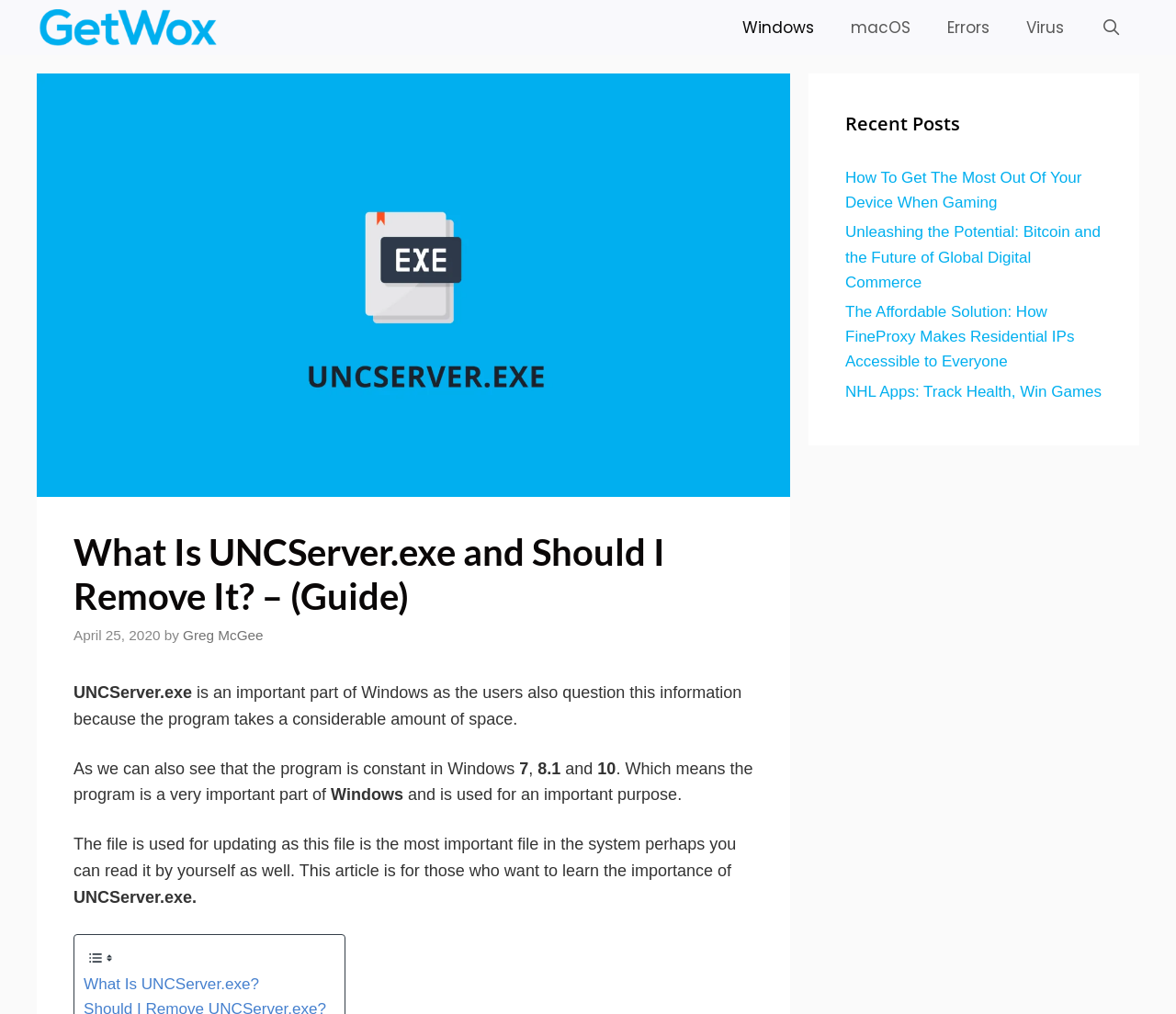From the webpage screenshot, predict the bounding box of the UI element that matches this description: "aria-label="Open Search Bar"".

[0.92, 0.0, 0.969, 0.054]